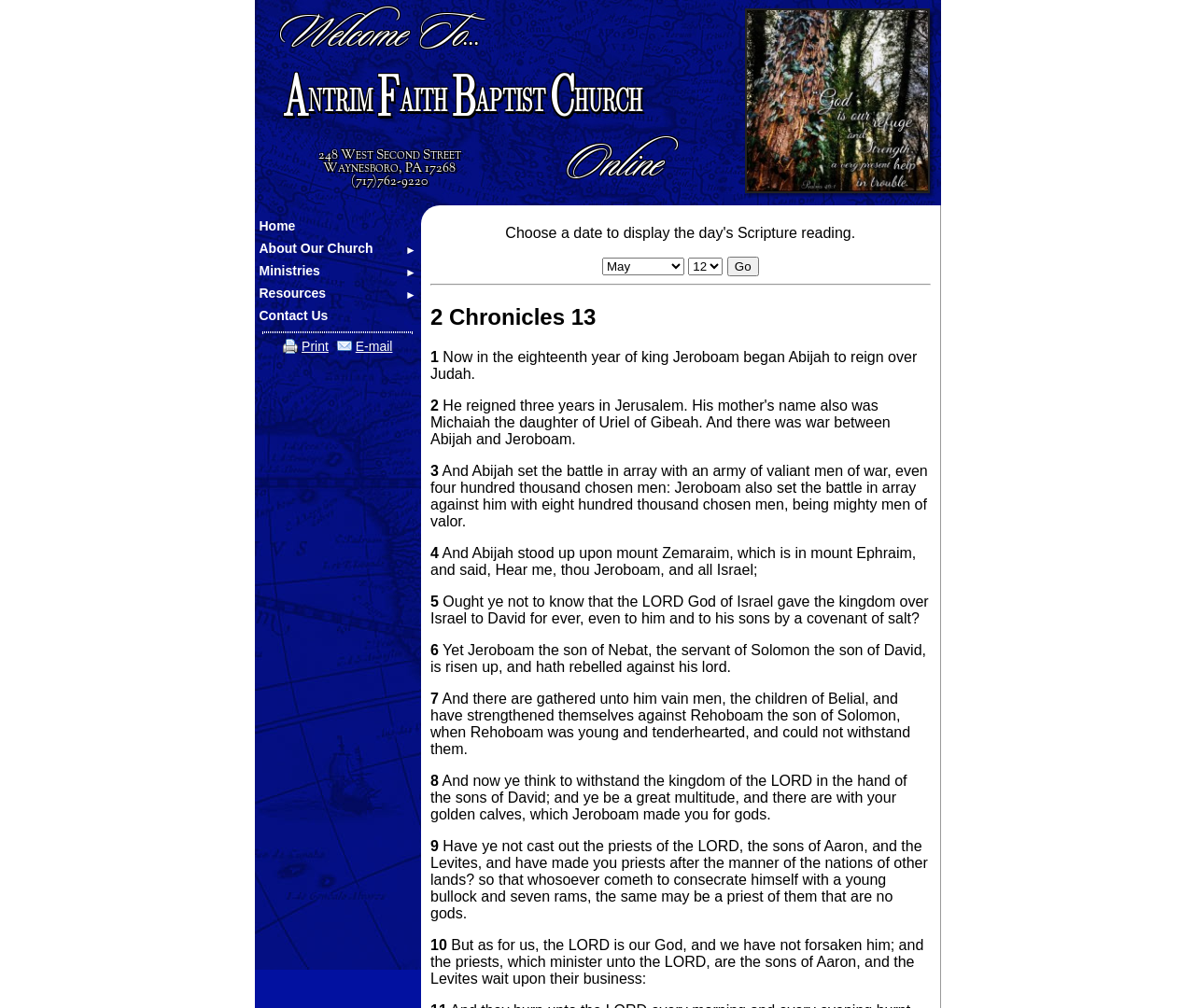Please identify the bounding box coordinates of the area I need to click to accomplish the following instruction: "Click on the 'NEWS' link".

None